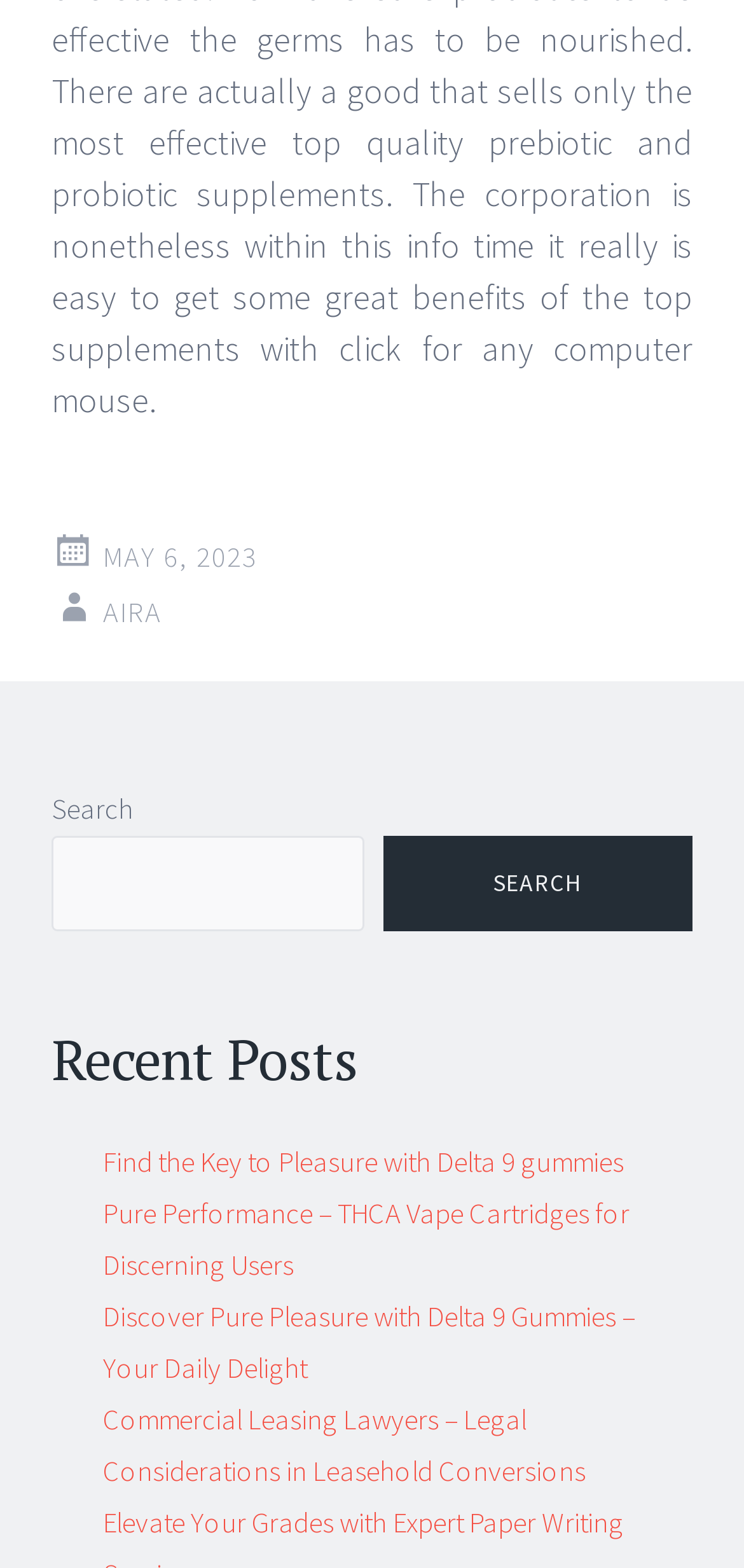Identify the bounding box coordinates necessary to click and complete the given instruction: "Check Templates".

None